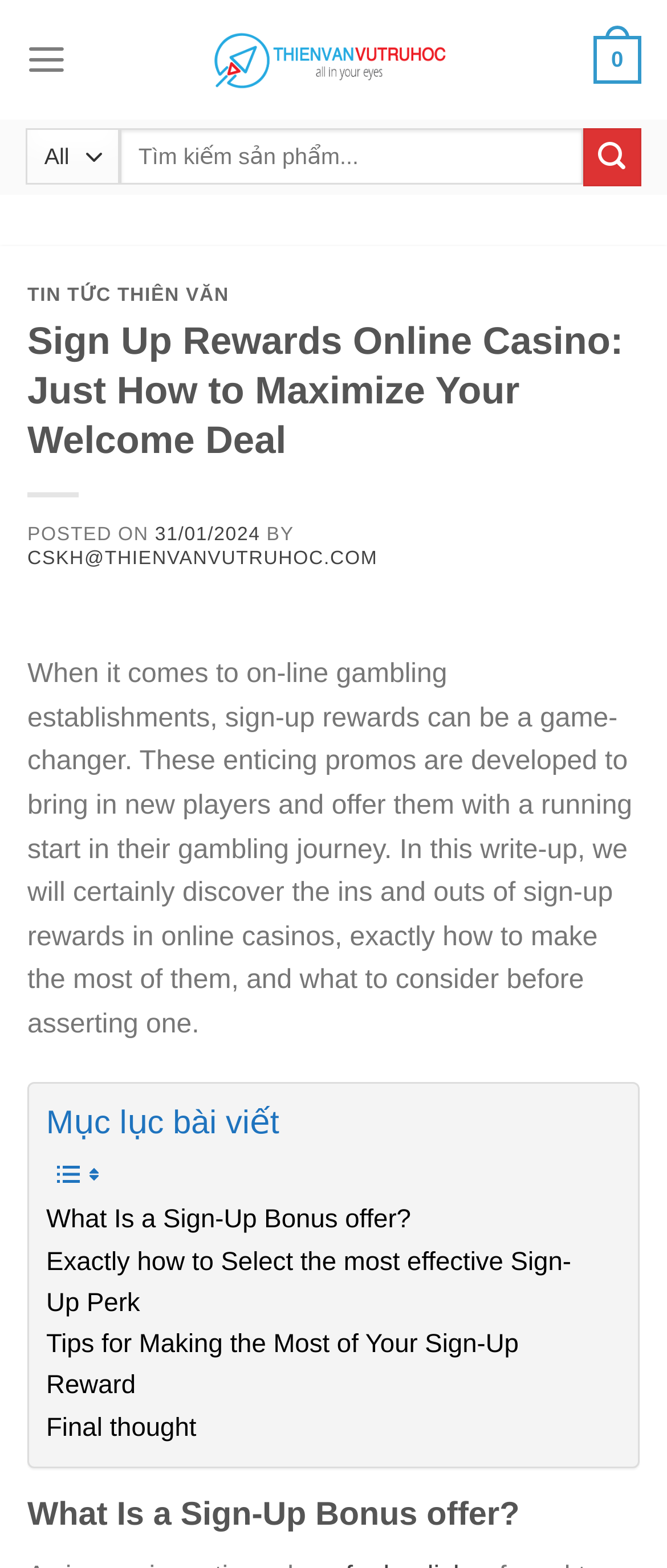Please determine the bounding box coordinates of the element's region to click for the following instruction: "Read the article posted on 31/01/2024".

[0.232, 0.335, 0.39, 0.348]